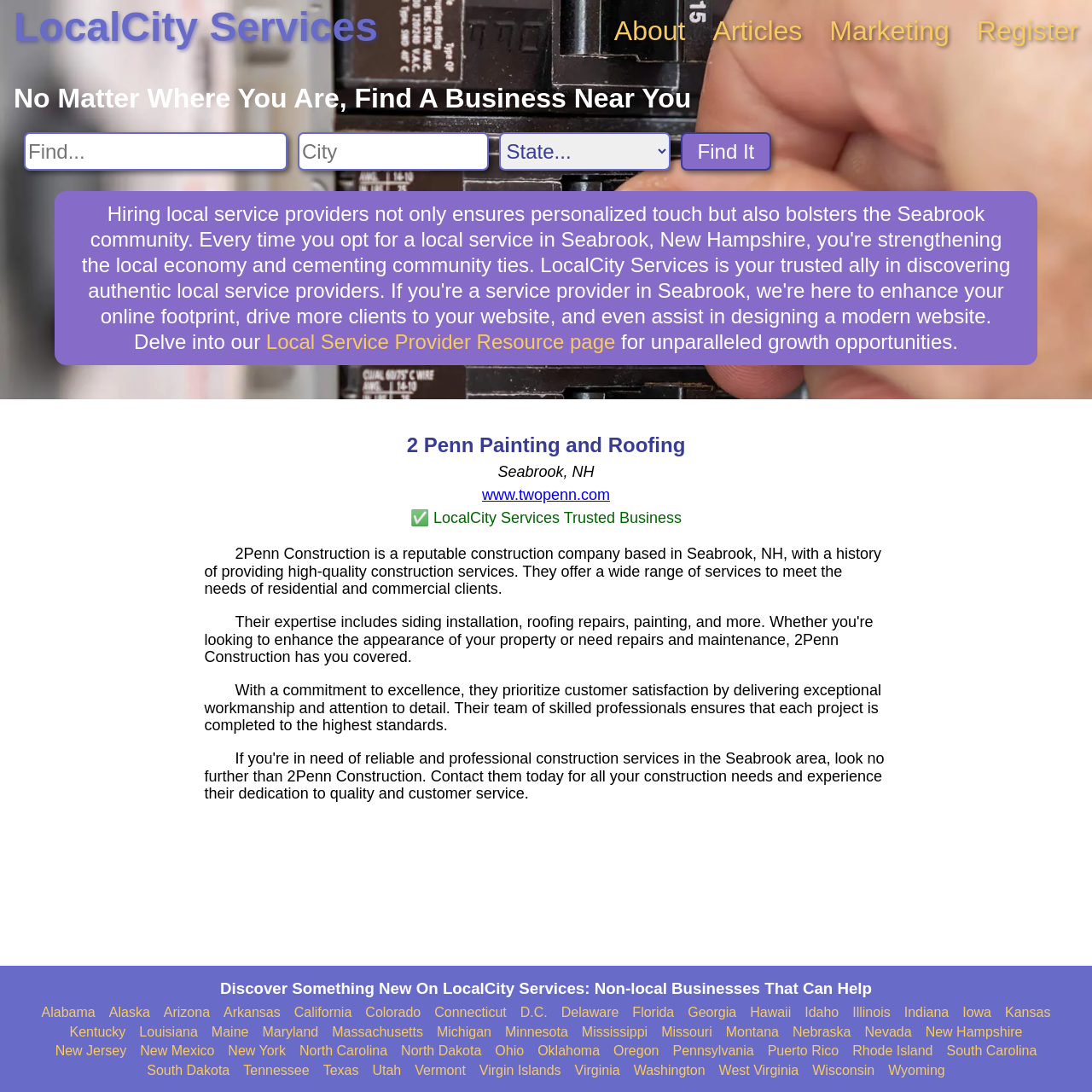What is the purpose of the search bar?
Answer the question with as much detail as you can, using the image as a reference.

The search bar is located at the top of the webpage and has a heading element with the text 'No Matter Where You Are, Find A Business Near You' which suggests that the purpose of the search bar is to find a business near you.